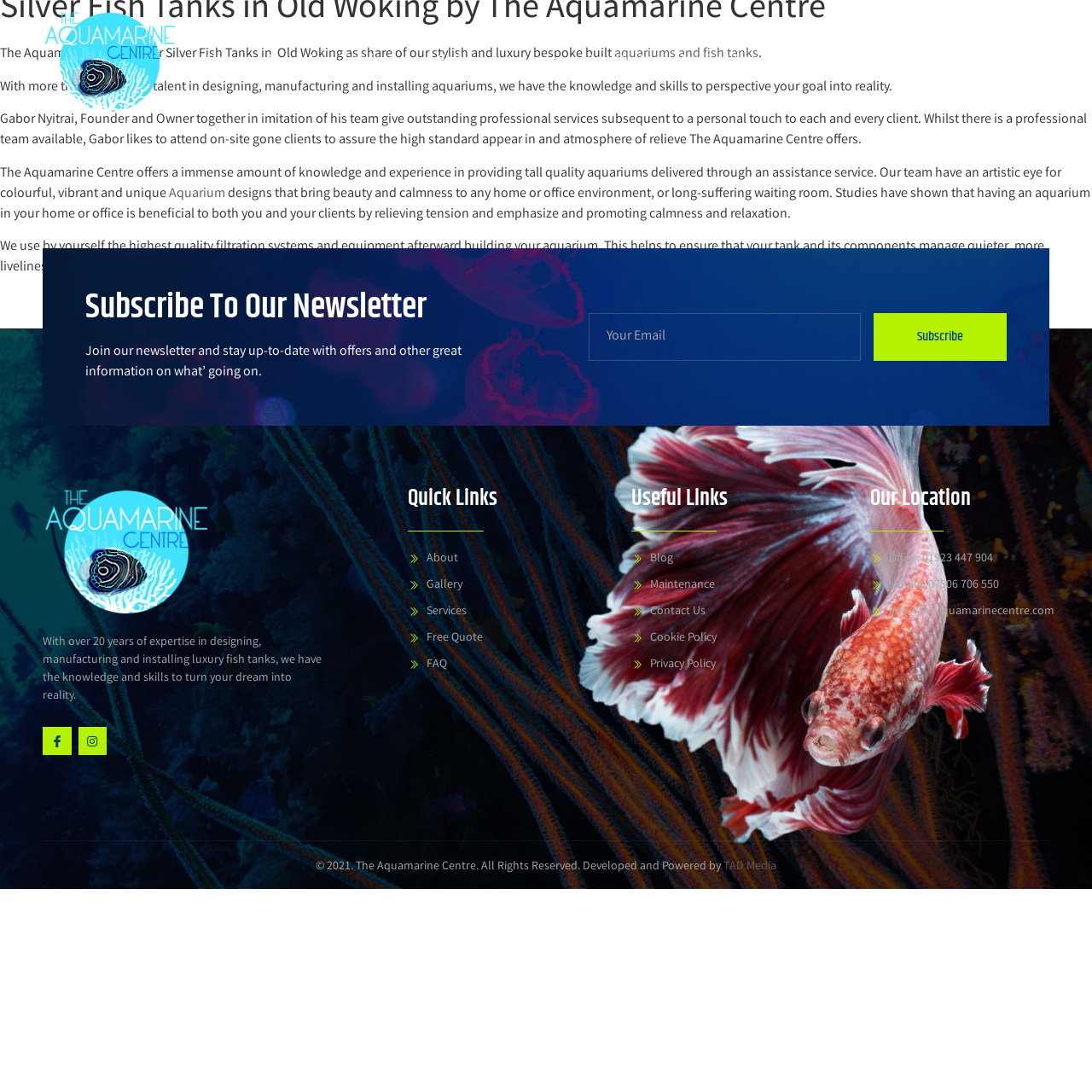Could you determine the bounding box coordinates of the clickable element to complete the instruction: "Visit the 'About Us' page"? Provide the coordinates as four float numbers between 0 and 1, i.e., [left, top, right, bottom].

[0.233, 0.023, 0.304, 0.09]